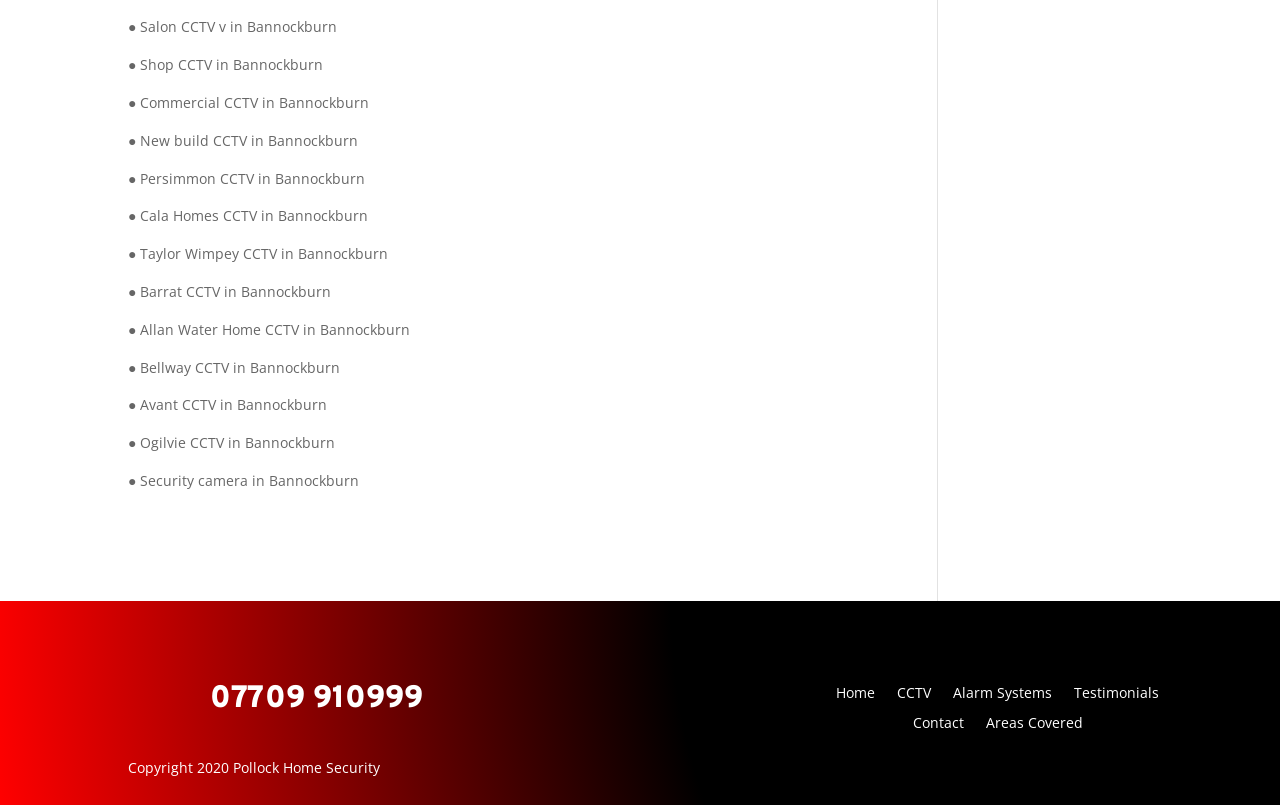Answer succinctly with a single word or phrase:
What is the main topic of this webpage?

CCTV in Bannockburn